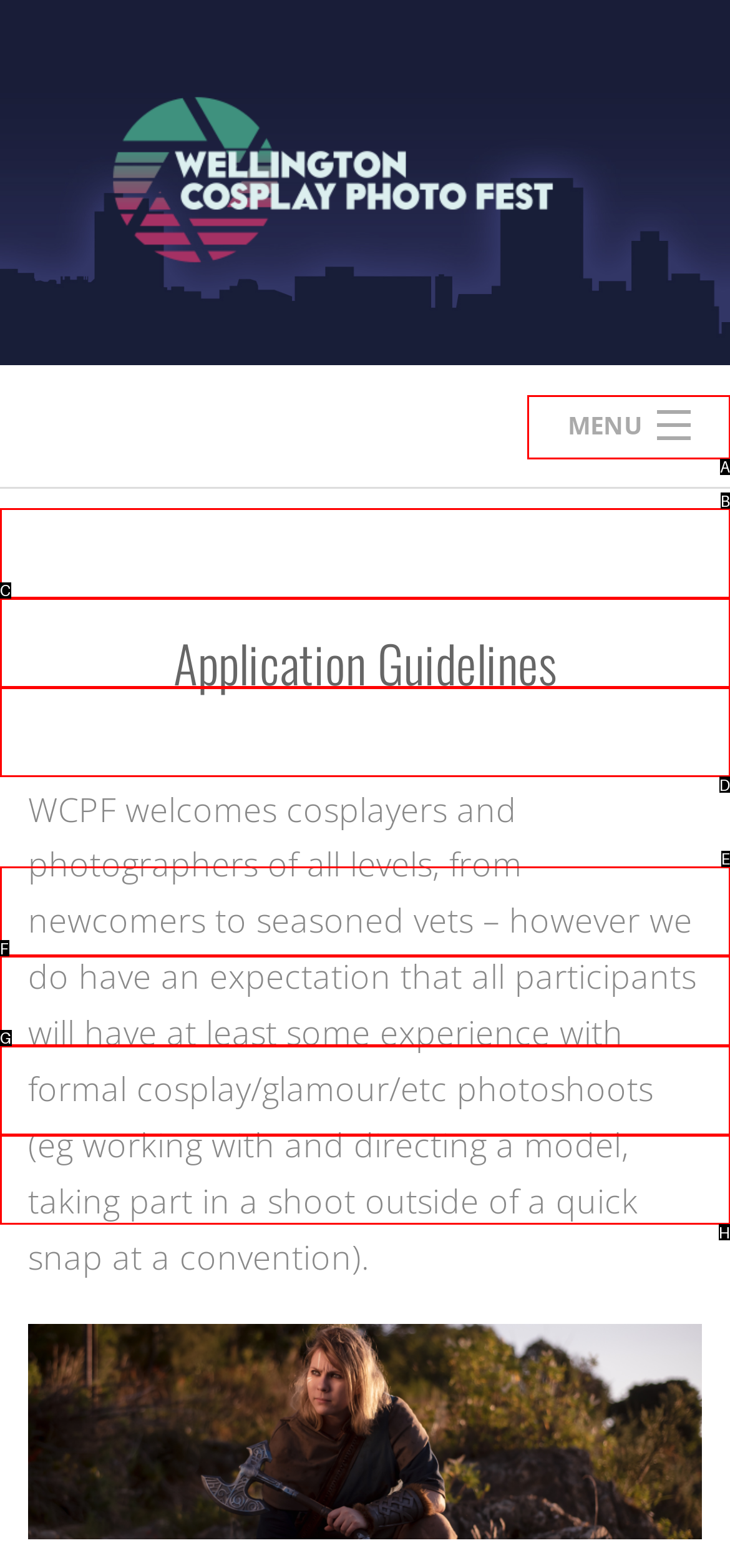Choose the letter that best represents the description: Contact. Provide the letter as your response.

E